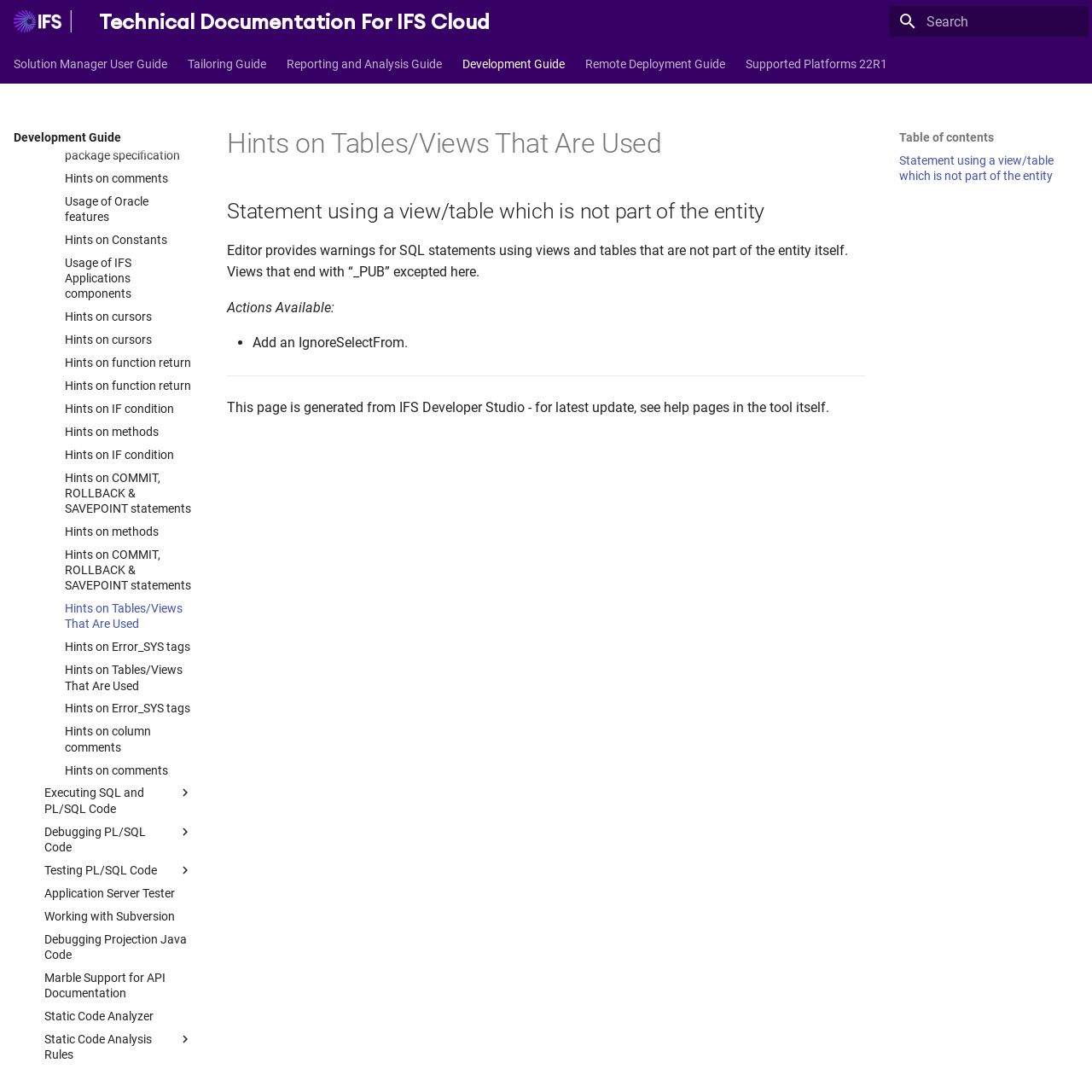Answer the following query with a single word or phrase:
What is the purpose of the 'Table of contents' section?

To navigate the documentation